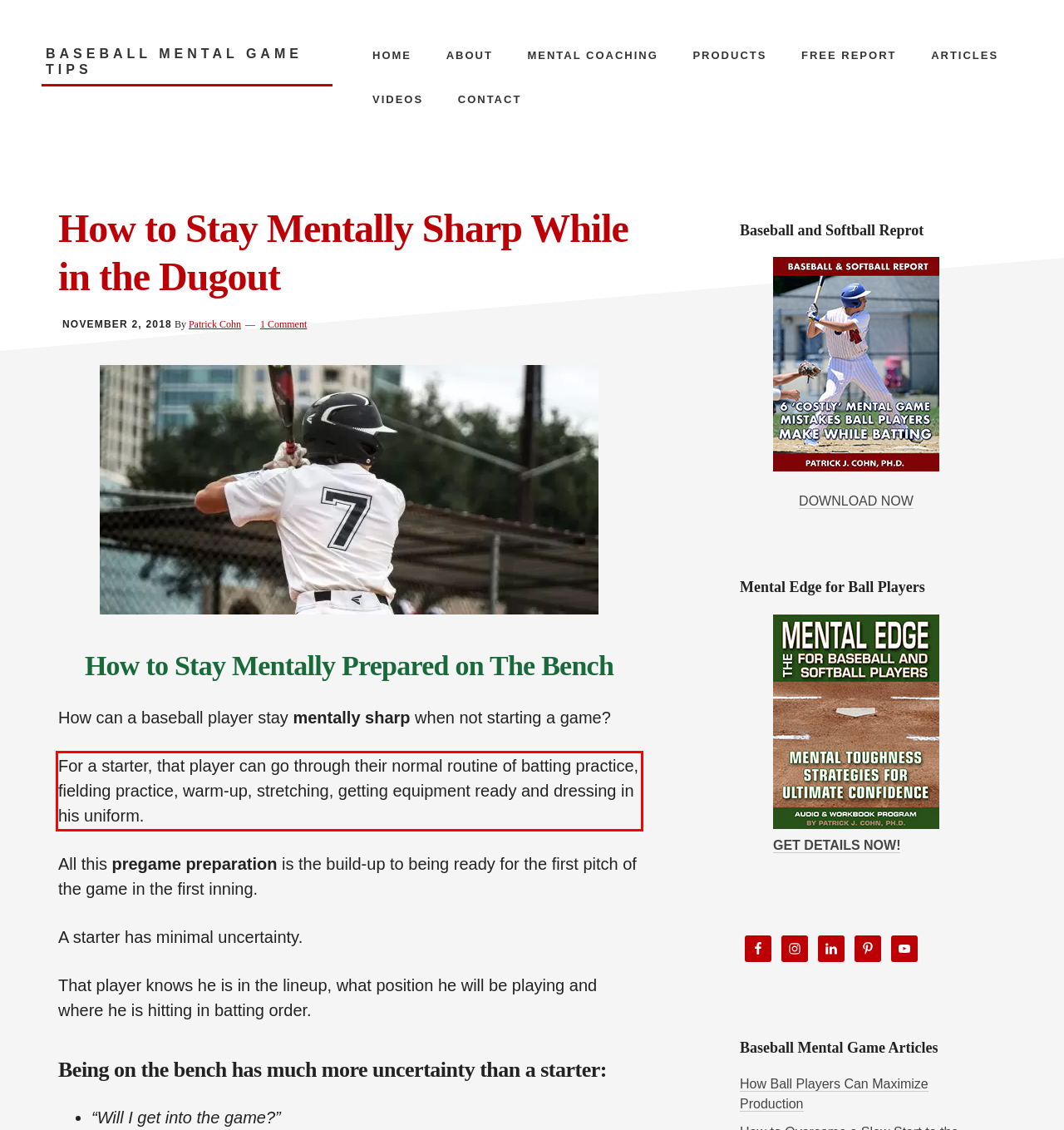Examine the screenshot of the webpage, locate the red bounding box, and generate the text contained within it.

For a starter, that player can go through their normal routine of batting practice, fielding practice, warm-up, stretching, getting equipment ready and dressing in his uniform.